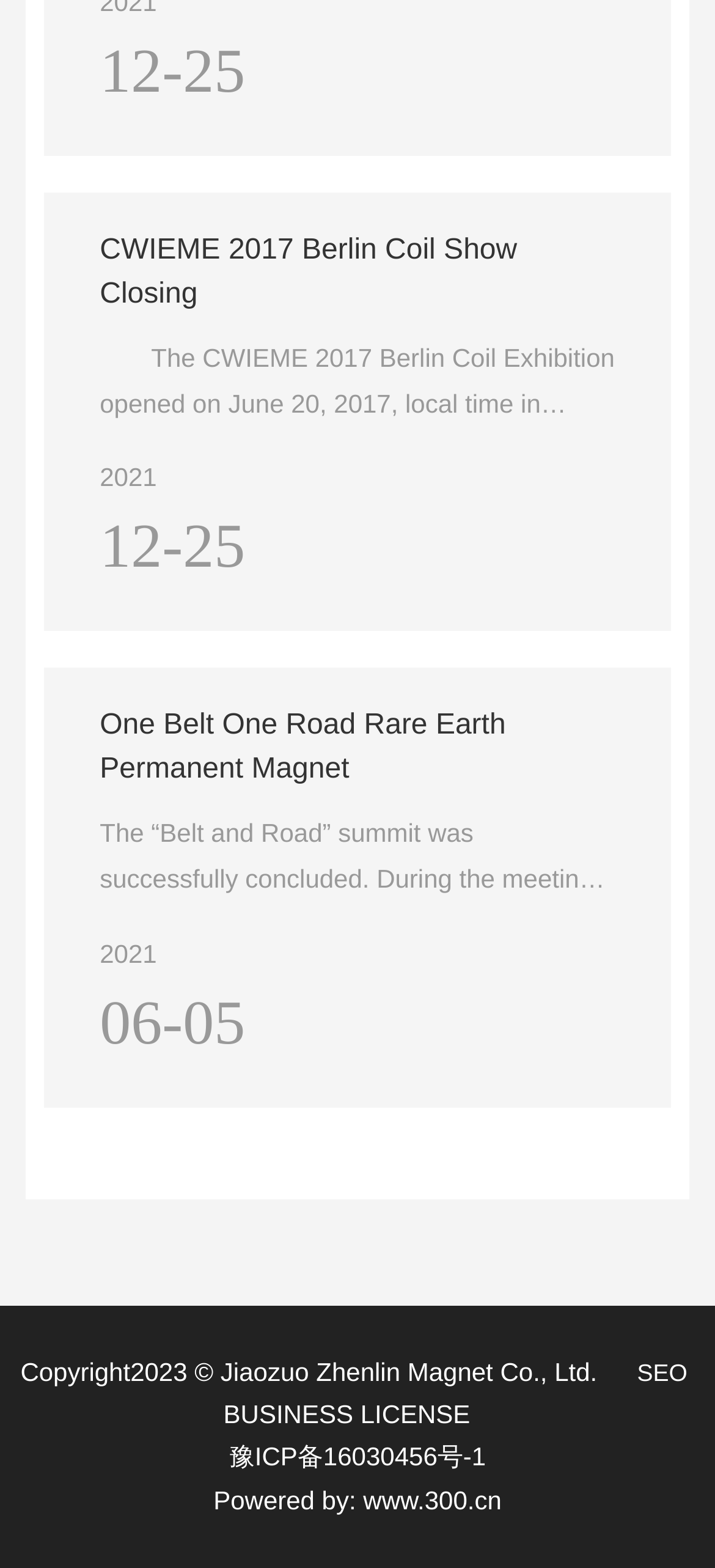Given the description: "BUSINESS LICENSE", determine the bounding box coordinates of the UI element. The coordinates should be formatted as four float numbers between 0 and 1, [left, top, right, bottom].

[0.312, 0.892, 0.658, 0.911]